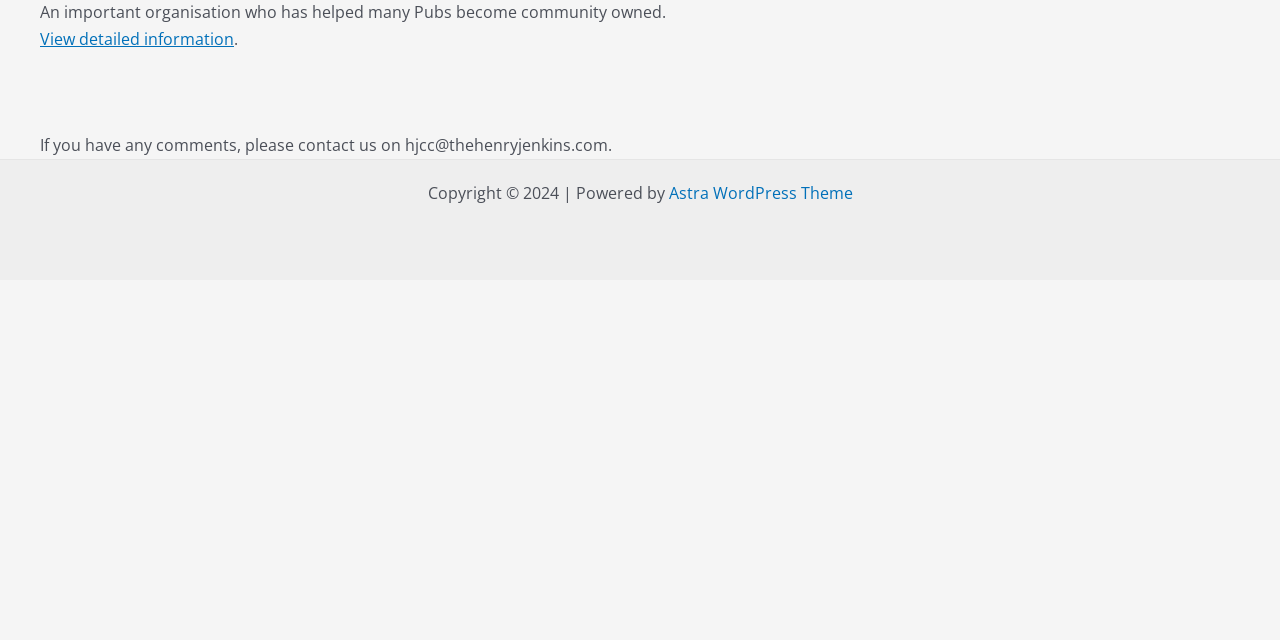Provide the bounding box coordinates, formatted as (top-left x, top-left y, bottom-right x, bottom-right y), with all values being floating point numbers between 0 and 1. Identify the bounding box of the UI element that matches the description: Astra WordPress Theme

[0.522, 0.284, 0.666, 0.319]